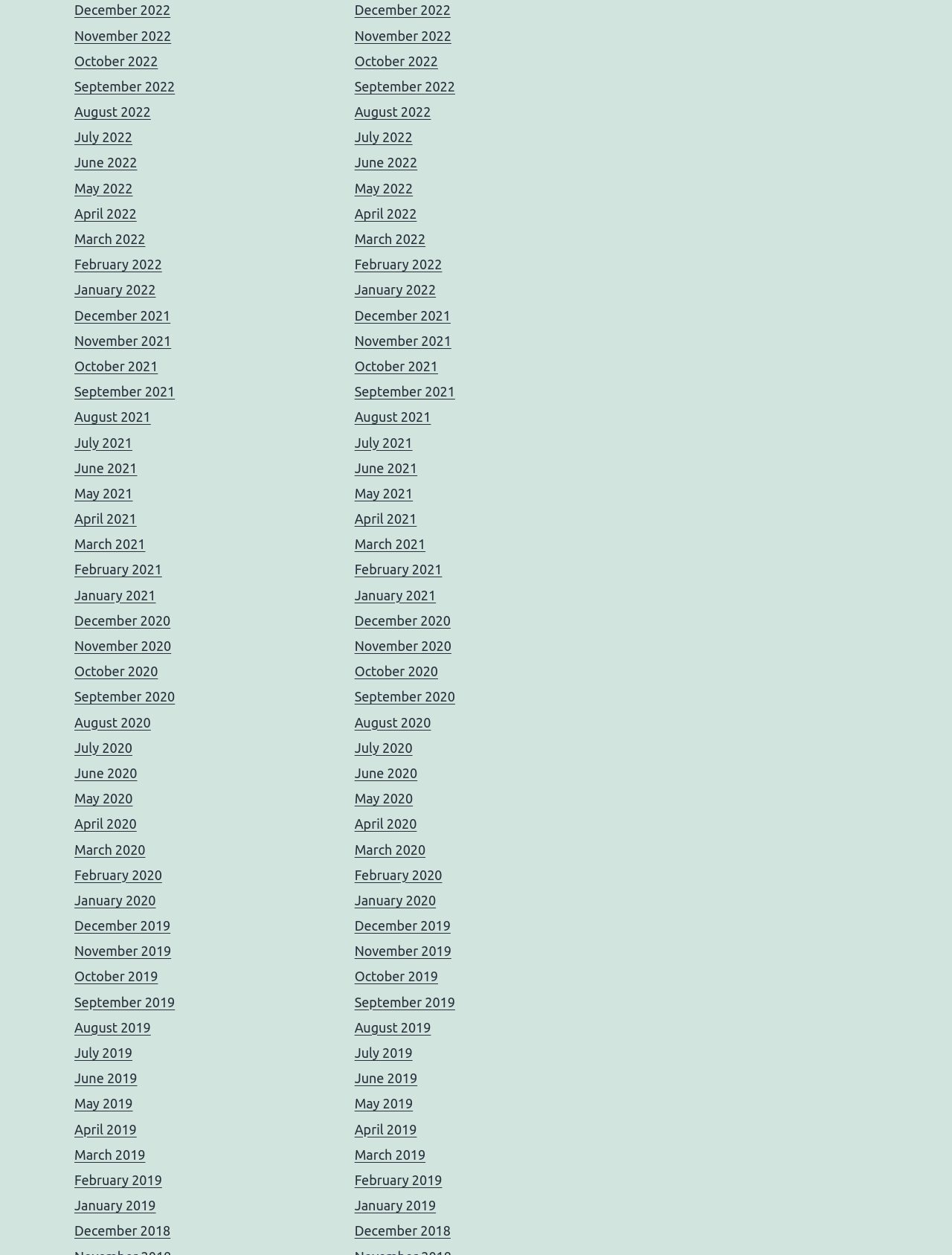Could you find the bounding box coordinates of the clickable area to complete this instruction: "Click on December 2022"?

[0.078, 0.002, 0.179, 0.014]